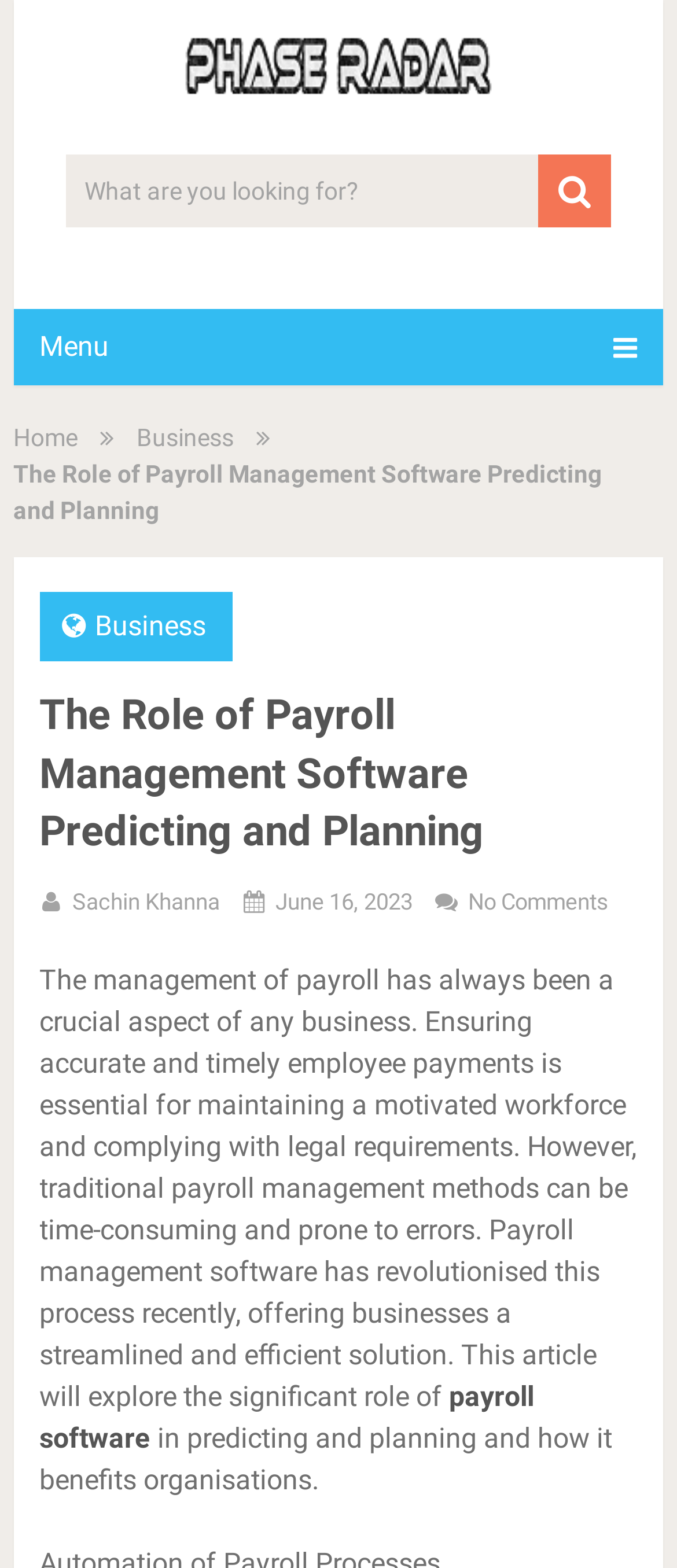Locate the bounding box coordinates for the element described below: "Menu". The coordinates must be four float values between 0 and 1, formatted as [left, top, right, bottom].

[0.02, 0.197, 0.98, 0.246]